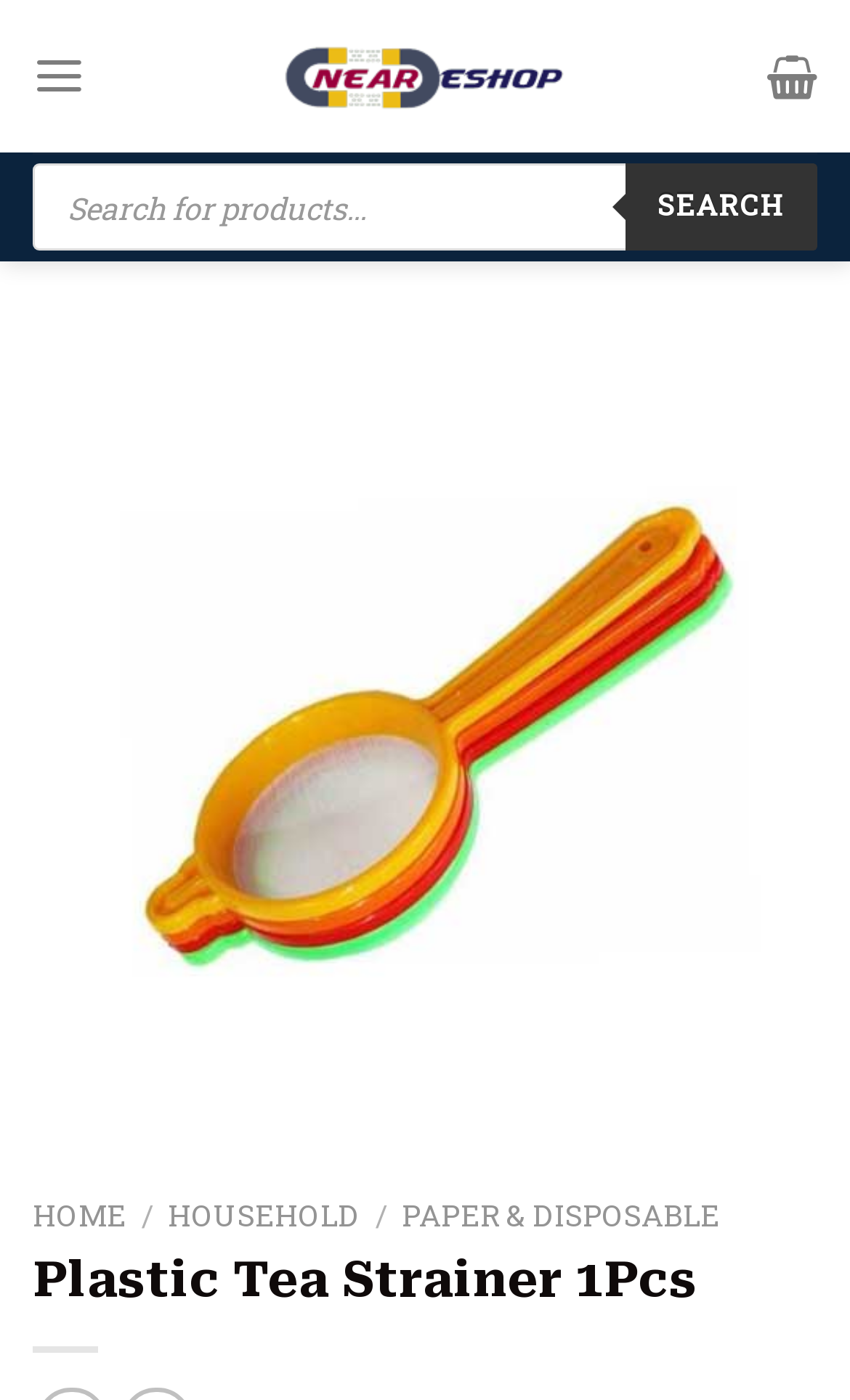Determine the bounding box coordinates of the target area to click to execute the following instruction: "Search for products."

[0.038, 0.117, 0.962, 0.179]